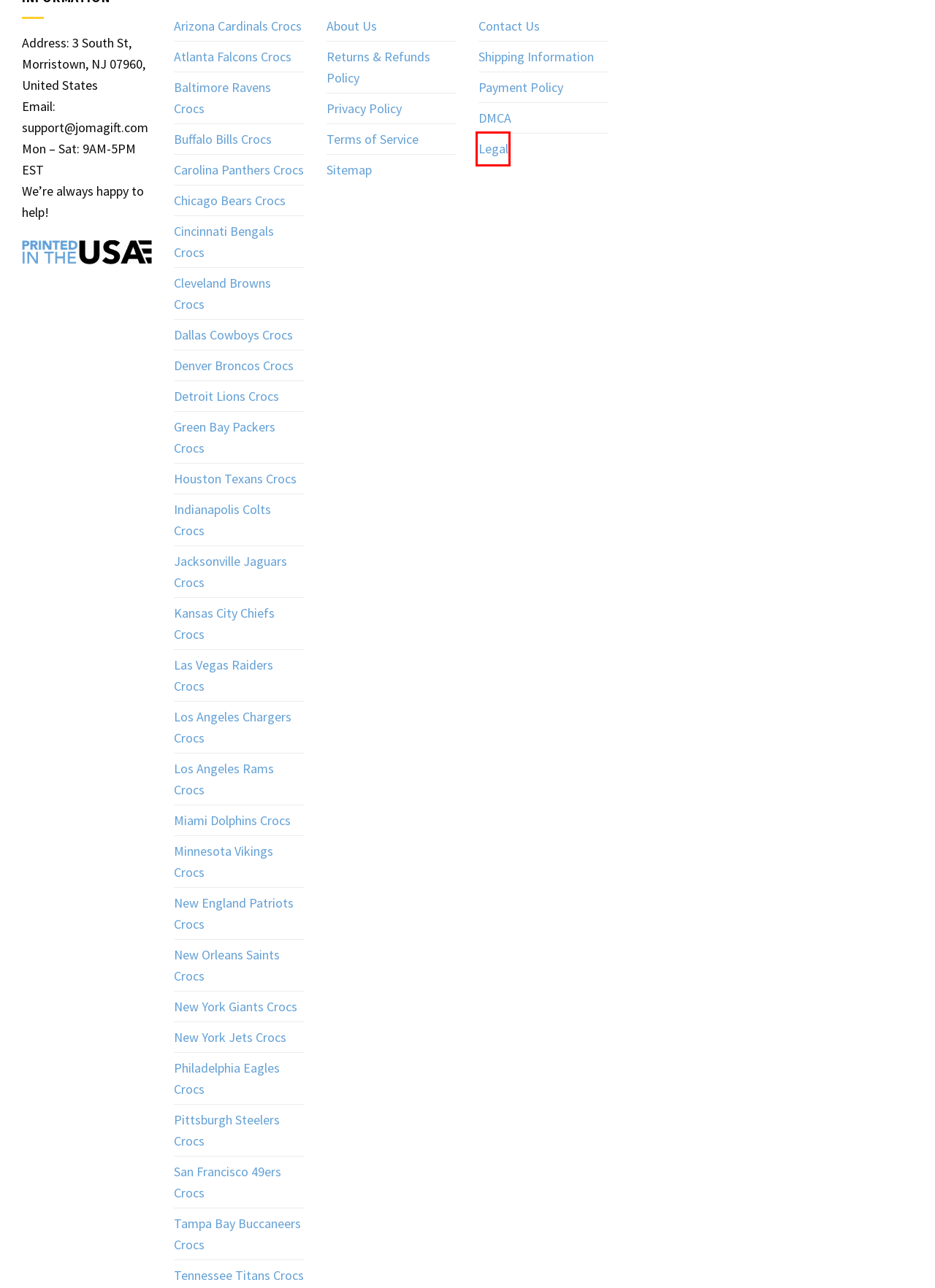You are presented with a screenshot of a webpage with a red bounding box. Select the webpage description that most closely matches the new webpage after clicking the element inside the red bounding box. The options are:
A. DMCA - Jomagift
B. Privacy Policy - Jomagift
C. Las Vegas Raiders Crocs Gift
D. Returns & Refunds Policy - Jomagift
E. Shipping Information - Jomagift
F. Legal - Jomagift
G. Minnesota Vikings Crocs
H. Kansas City Chiefs Crocs Gift

F